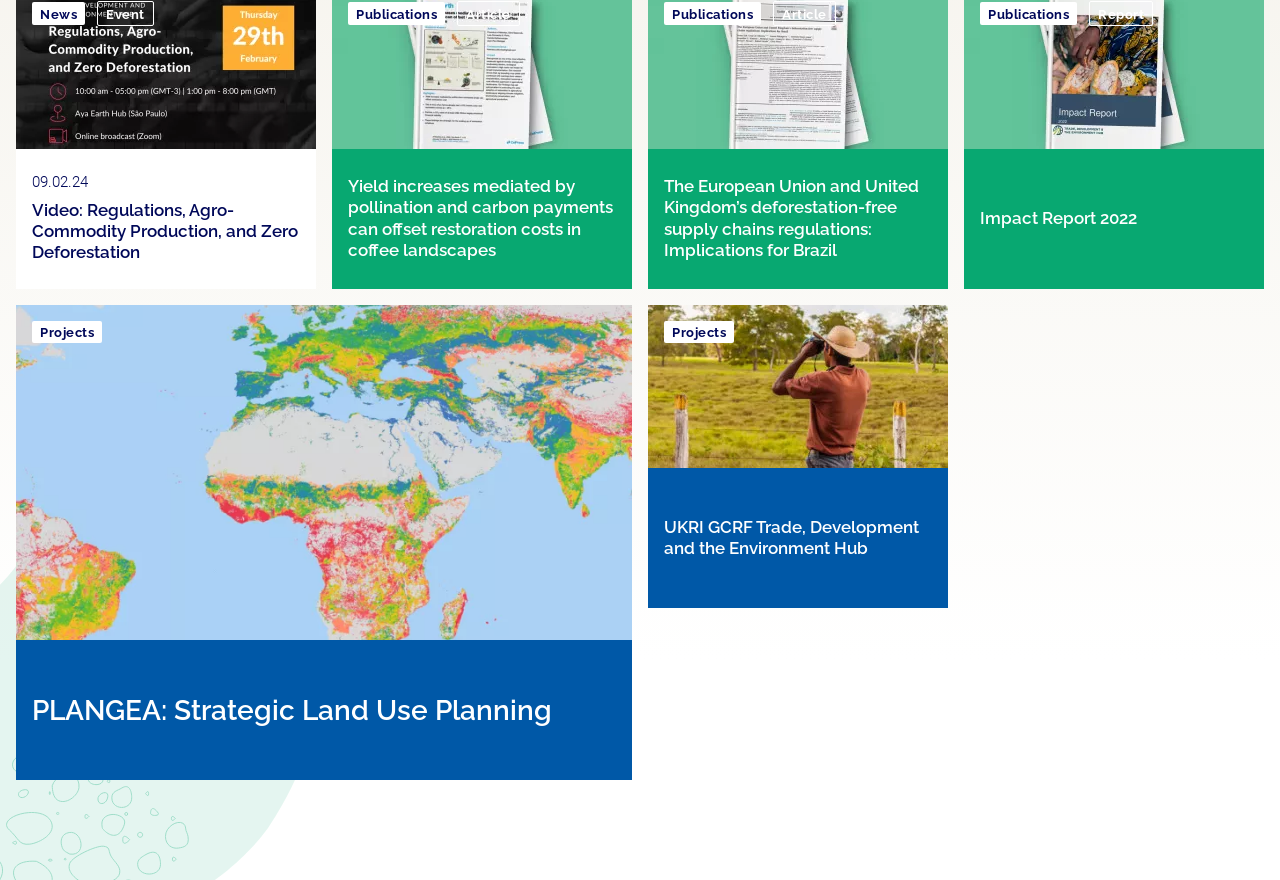Locate the bounding box coordinates of the element I should click to achieve the following instruction: "View the 'Impact Report 2022'".

[0.766, 0.236, 0.888, 0.26]